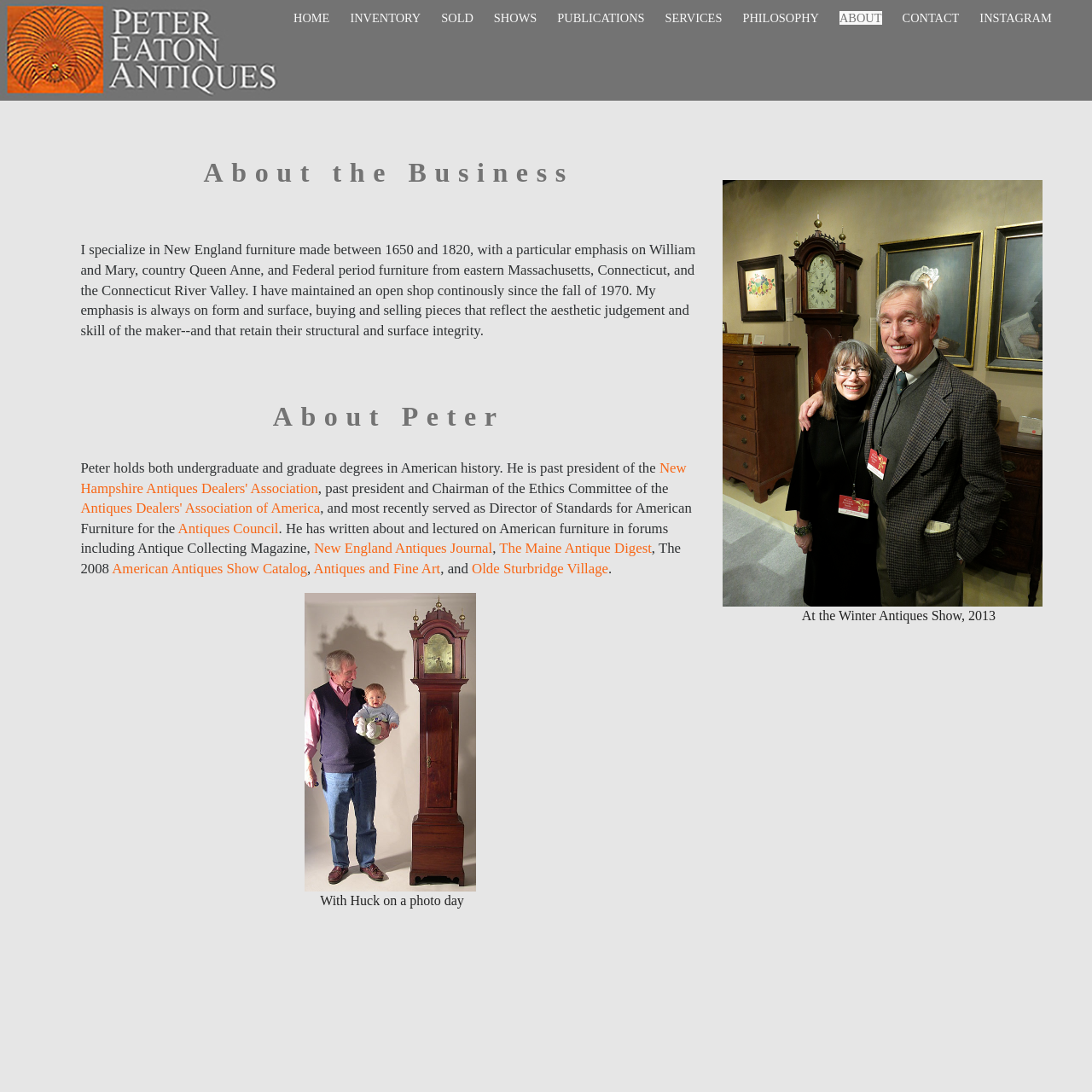Determine the bounding box coordinates for the region that must be clicked to execute the following instruction: "Check the Instagram link".

[0.897, 0.01, 0.963, 0.023]